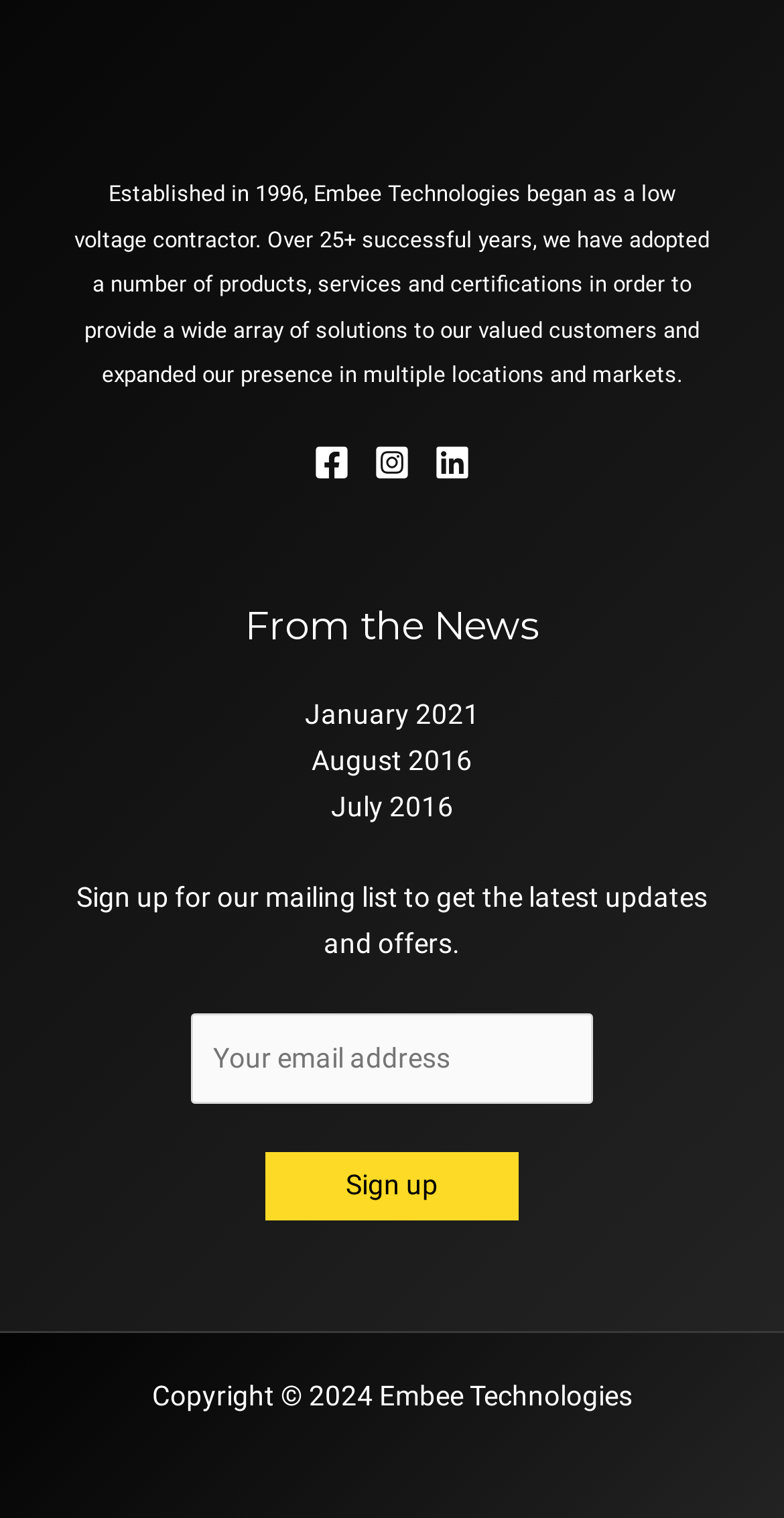Respond to the question below with a single word or phrase: How many social media links are available?

3